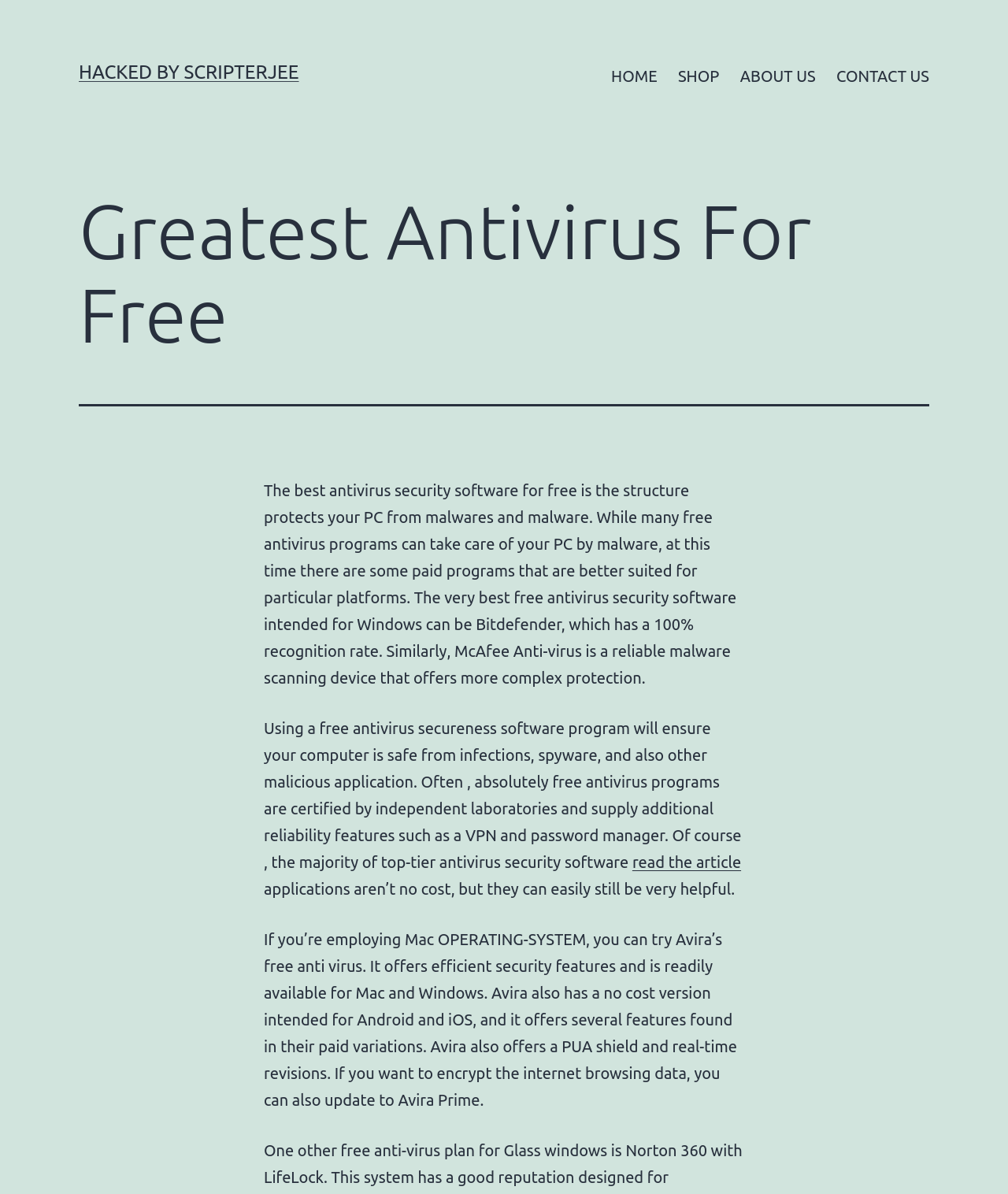Explain the webpage's layout and main content in detail.

The webpage is about the greatest antivirus software for free, with a prominent link at the top left corner stating "HACKED BY SCRIPTERJEE". Below this link, there is a primary navigation menu with four links: "HOME", "SHOP", "ABOUT US", and "CONTACT US", aligned horizontally across the top of the page.

The main content of the page is divided into two sections. The first section has a heading "Greatest Antivirus For Free" and provides a brief introduction to the importance of antivirus software, explaining that while many free antivirus programs can protect PCs from malware, some paid programs are better suited for particular platforms.

The second section is a block of text that discusses the benefits of using free antivirus security software, including protection from infections, spyware, and other malicious applications. This section also mentions that many top-tier antivirus applications are not free but can still be very helpful. A link to "read the article" is placed at the bottom of this section.

Below this, there is another block of text that recommends Avira's free antivirus for Mac OS, highlighting its efficient security features and availability for Mac and Windows, as well as Android and iOS. This section also mentions Avira's PUA shield and real-time updates, and the option to upgrade to Avira Prime for encrypting internet browsing data.